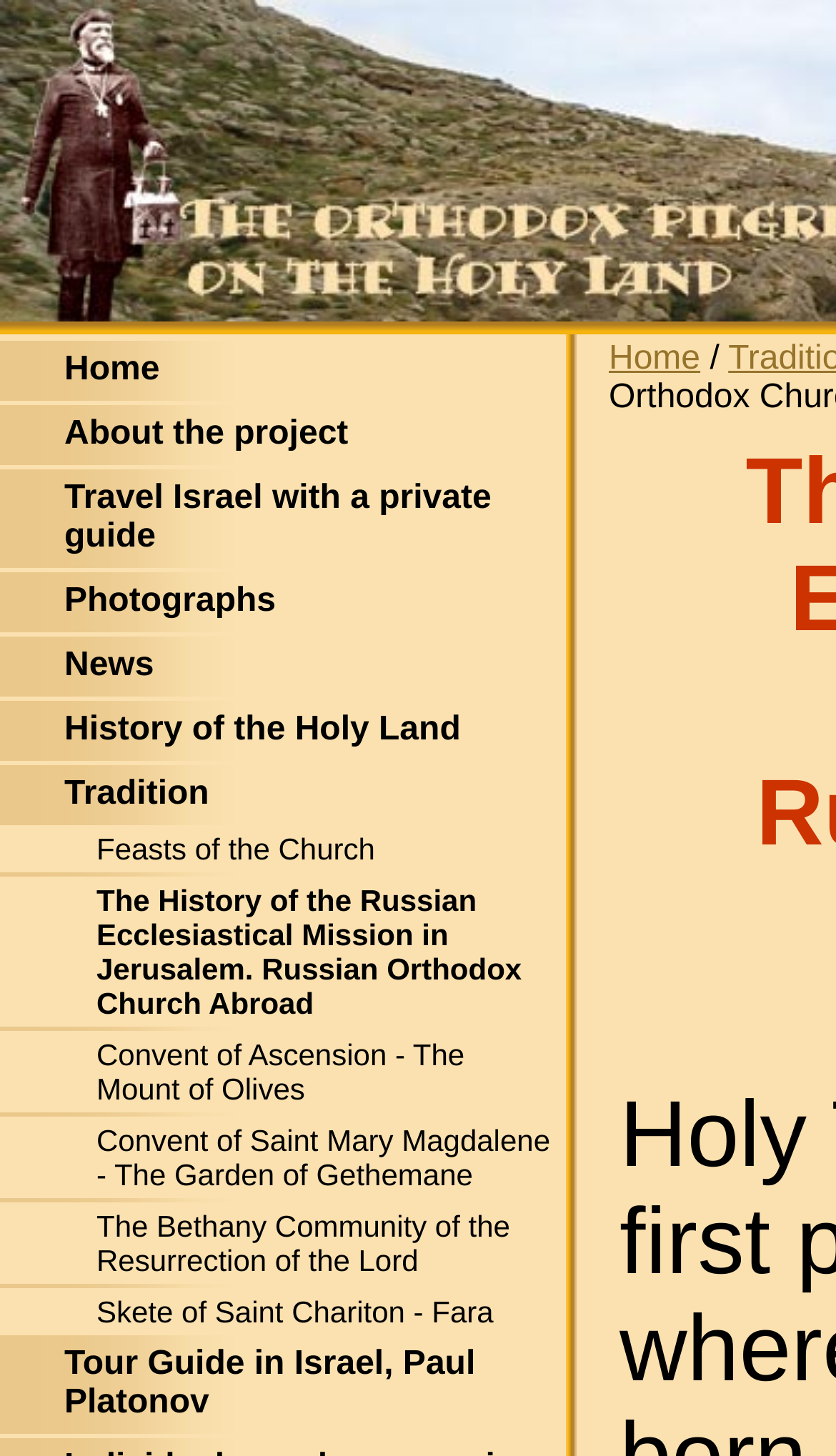Illustrate the webpage thoroughly, mentioning all important details.

The webpage is about the Russian Ecclesiastical Mission in Jerusalem, with a focus on the Russian Orthodox Church Abroad and its tradition. At the top of the page, there is a row of links, including "Home", "About the project", "Travel Israel with a private guide", "Photographs", "News", "History of the Holy Land", "Tradition", and "Feasts of the Church". These links are aligned horizontally, with "Home" on the left and "Feasts of the Church" on the right.

Below this row of links, there is another section with more links, including "The History of the Russian Ecclesiastical Mission in Jerusalem. Russian Orthodox Church Abroad", "Convent of Ascension - The Mount of Olives", "Convent of Saint Mary Magdalene - The Garden of Gethemane", "The Bethany Community of the Resurrection of the Lord", and "Skete of Saint Chariton - Fara". These links are also aligned horizontally, but are positioned slightly below the first row of links.

On the right side of the page, there is a duplicate "Home" link, which is positioned slightly below the first row of links.

The webpage appears to be a resource for learning about the Russian Orthodox Church Abroad and its history, with a focus on its mission in Jerusalem and its traditions. The links on the page provide access to more information on these topics, as well as related resources such as photographs and news articles.